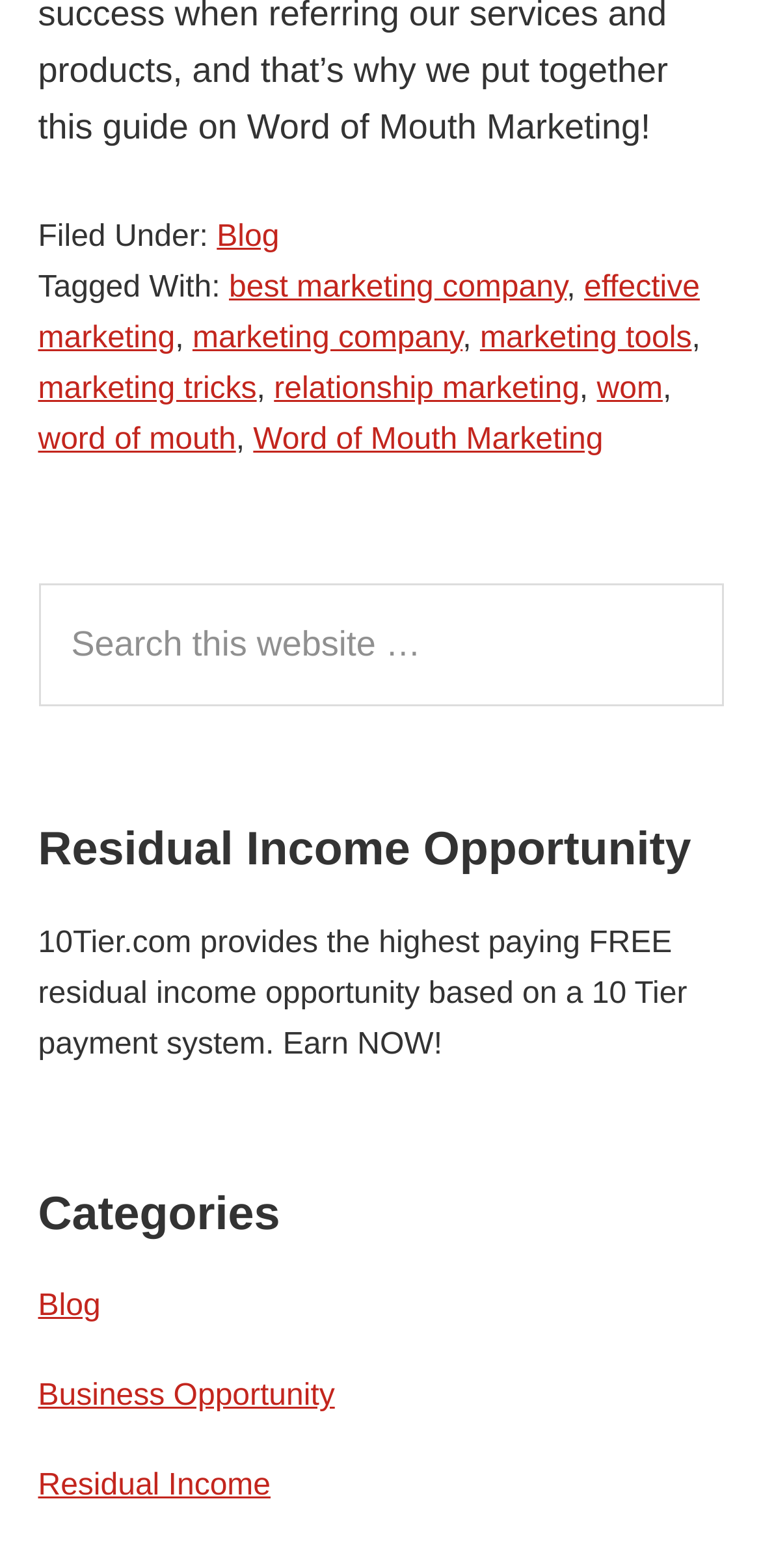Please specify the coordinates of the bounding box for the element that should be clicked to carry out this instruction: "Click on the 'marketing company' tag". The coordinates must be four float numbers between 0 and 1, formatted as [left, top, right, bottom].

[0.253, 0.205, 0.608, 0.226]